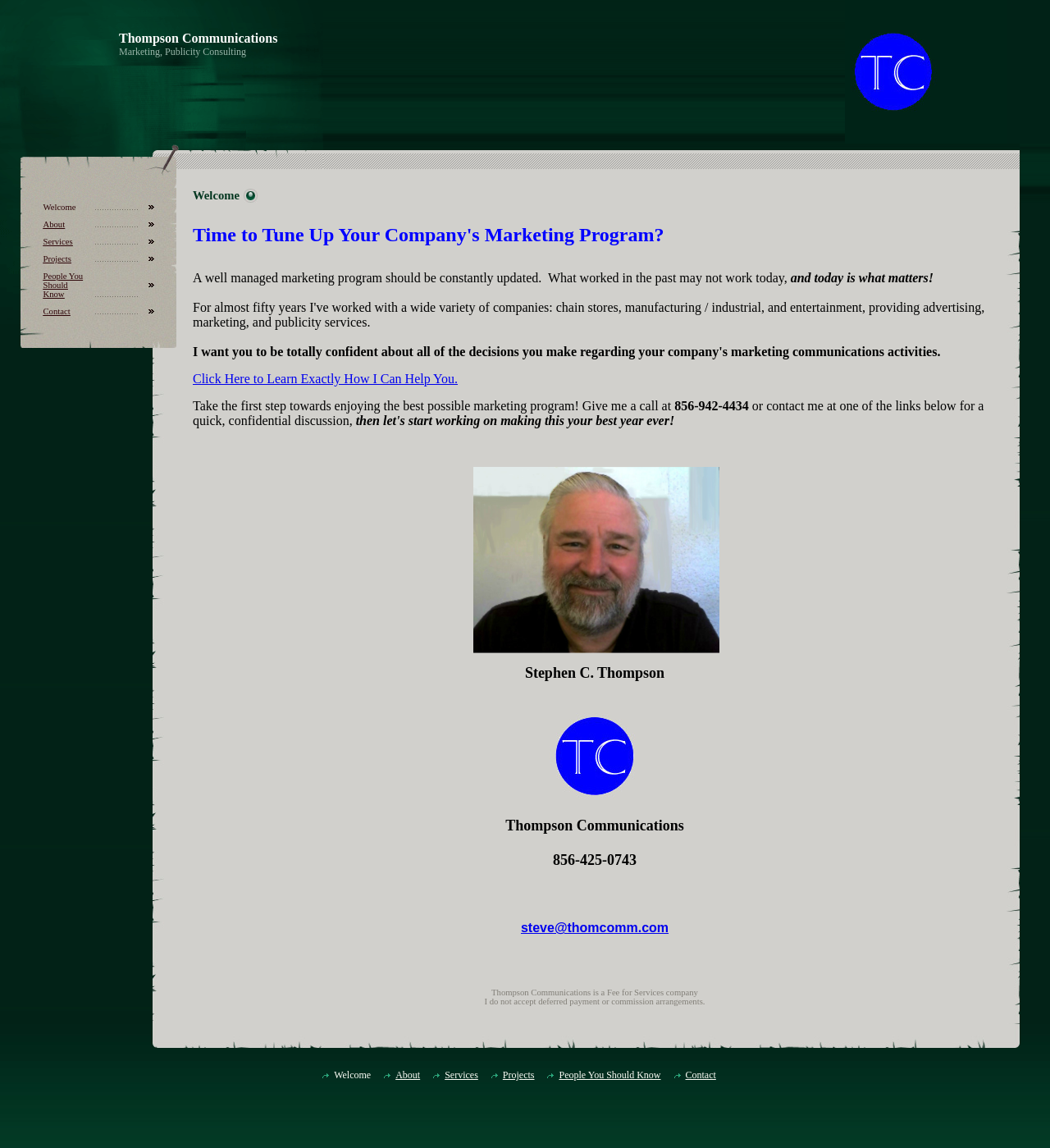Please specify the bounding box coordinates of the clickable section necessary to execute the following command: "Click the 'Welcome' link".

[0.041, 0.177, 0.085, 0.184]